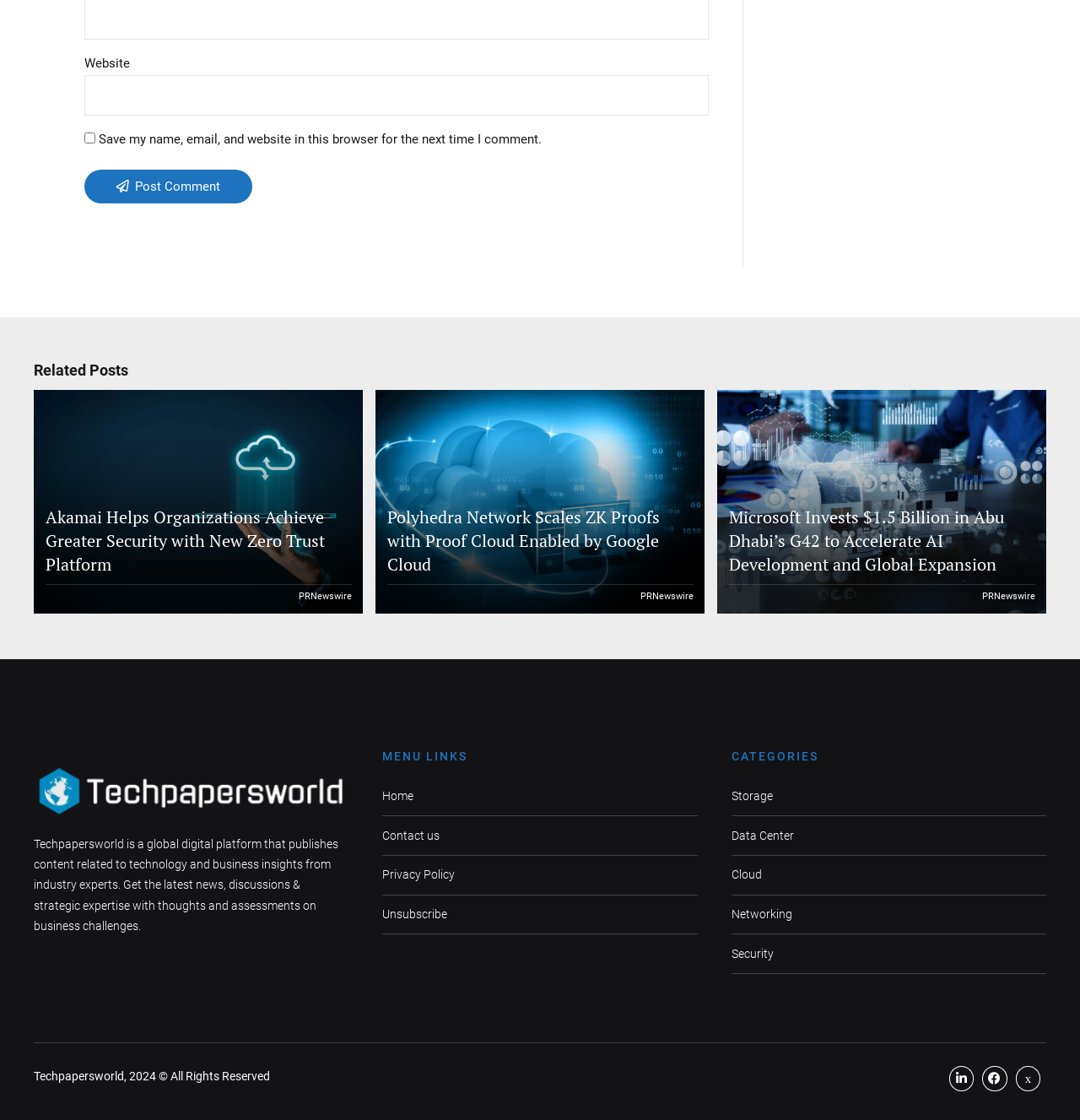How many categories are there?
Answer the question with as much detail as you can, using the image as a reference.

I counted the number of links under the 'CATEGORIES' heading, and there are five links, indicating five categories: Storage, Data Center, Cloud, Networking, and Security.